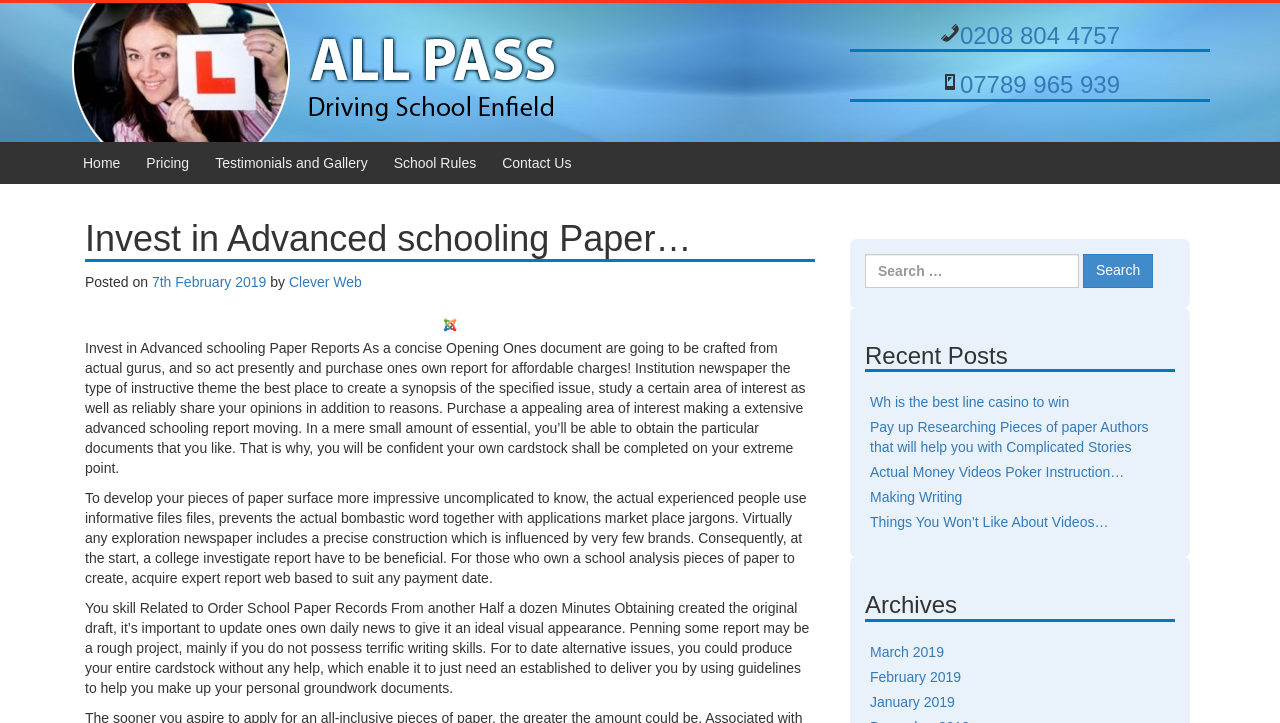Indicate the bounding box coordinates of the element that must be clicked to execute the instruction: "Contact us". The coordinates should be given as four float numbers between 0 and 1, i.e., [left, top, right, bottom].

[0.392, 0.214, 0.446, 0.237]